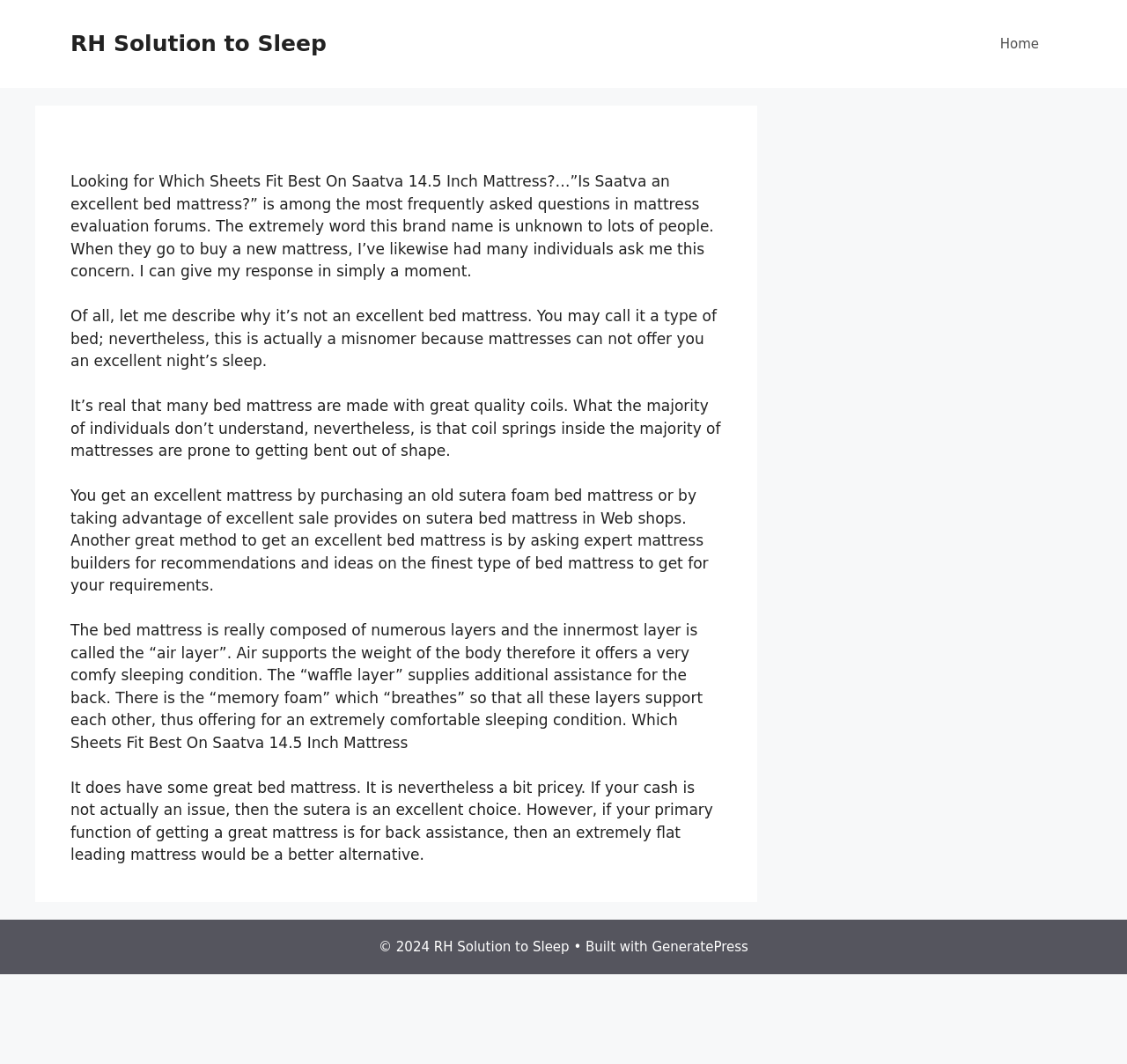Create an elaborate caption that covers all aspects of the webpage.

The webpage is about finding the best sheets for a Saatva 14.5-inch mattress. At the top, there is a link to "RH Solution to Sleep" and another link to "Home" at the top right corner. 

The main content of the page is an article that discusses the suitability of Saatva mattresses. The article starts with a question about whether Saatva is a good bed mattress, followed by a brief explanation of why it may not be the best option. 

There are five paragraphs of text in the article, each discussing different aspects of mattresses, including the quality of coils, the importance of getting a good mattress, and the composition of the mattress. The text is positioned in the middle of the page, with a consistent margin on the left and right sides.

At the bottom of the page, there is a footer section with copyright information "© 2024 RH Solution to Sleep" and a mention of the website being "Built with GeneratePress".